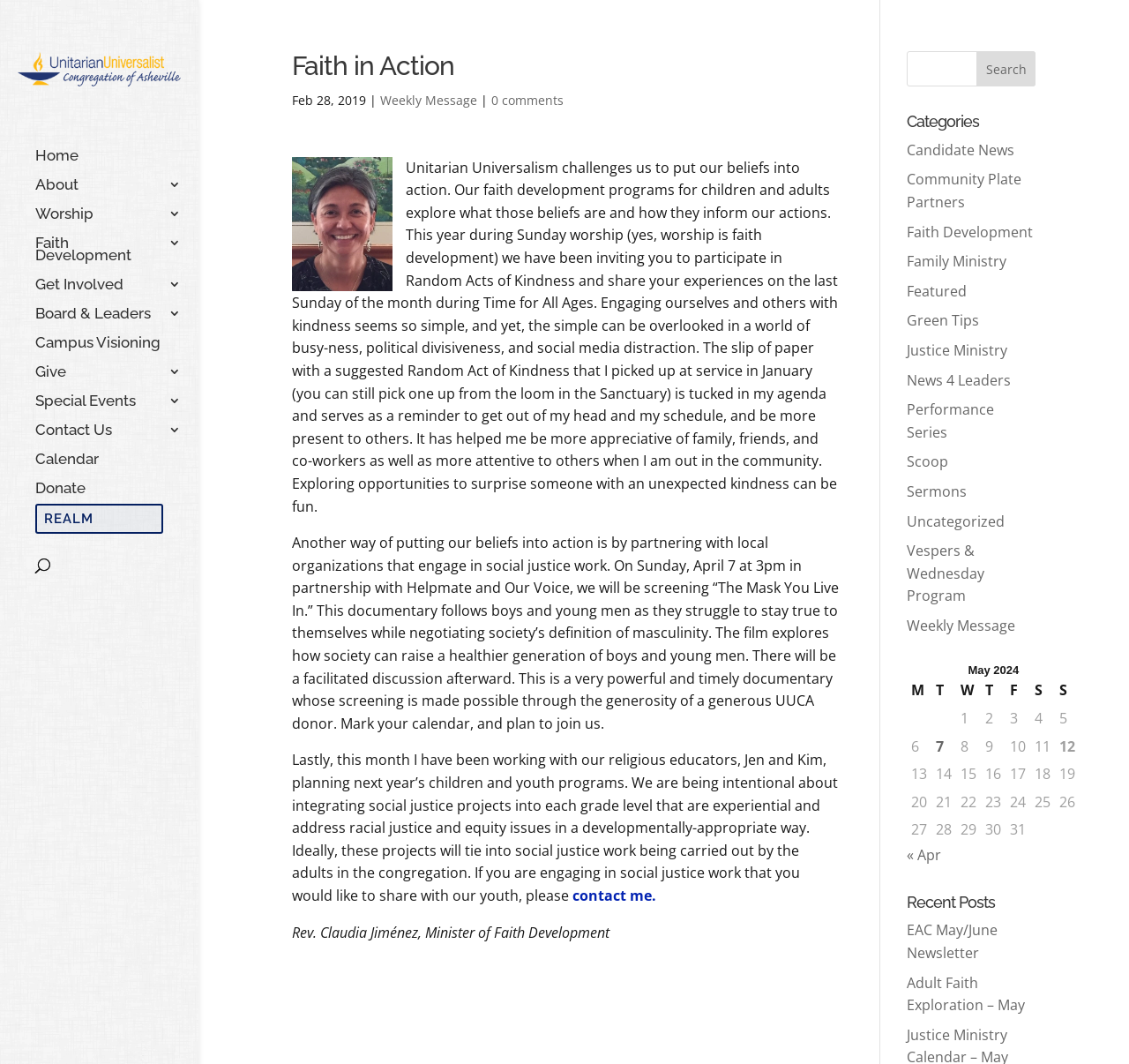What is the topic of the documentary being screened on April 7?
Analyze the image and deliver a detailed answer to the question.

I found the answer by reading the text on the webpage, which mentions a documentary called 'The Mask You Live In' that explores how society can raise a healthier generation of boys and young men. This suggests that the topic of the documentary is masculinity.